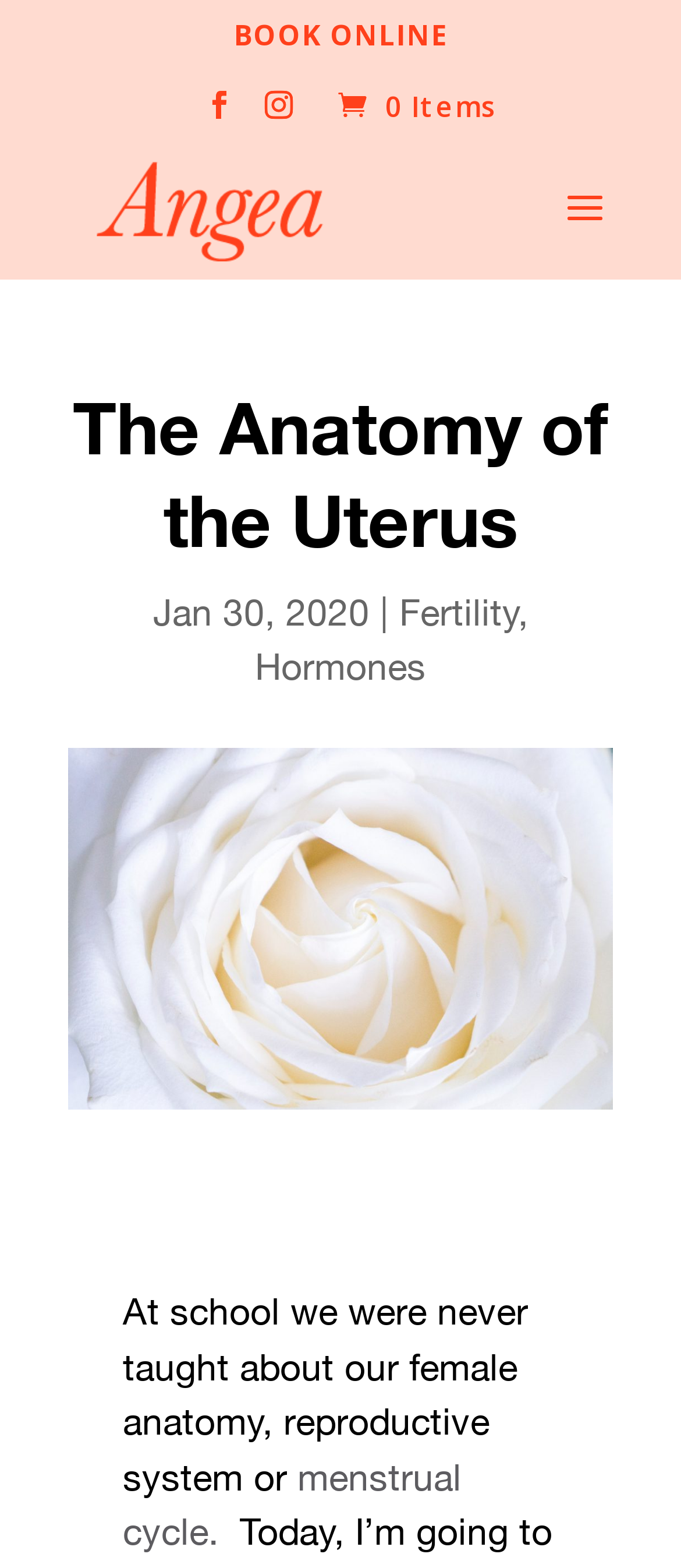Specify the bounding box coordinates of the area to click in order to execute this command: 'Click the menstrual cycle link'. The coordinates should consist of four float numbers ranging from 0 to 1, and should be formatted as [left, top, right, bottom].

[0.18, 0.928, 0.677, 0.99]